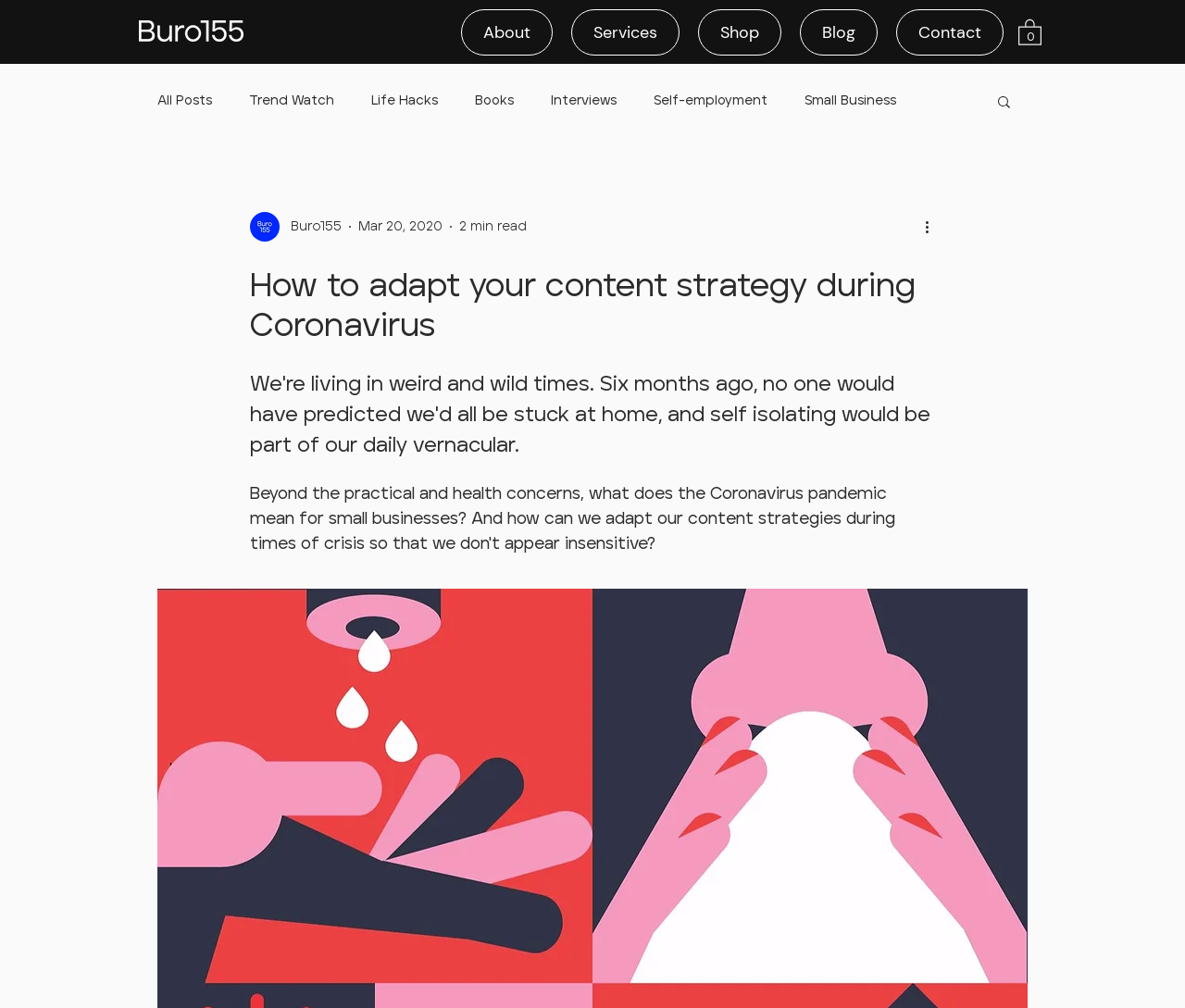Please identify the bounding box coordinates of the clickable area that will fulfill the following instruction: "View 'Small Business' posts". The coordinates should be in the format of four float numbers between 0 and 1, i.e., [left, top, right, bottom].

[0.679, 0.092, 0.756, 0.108]